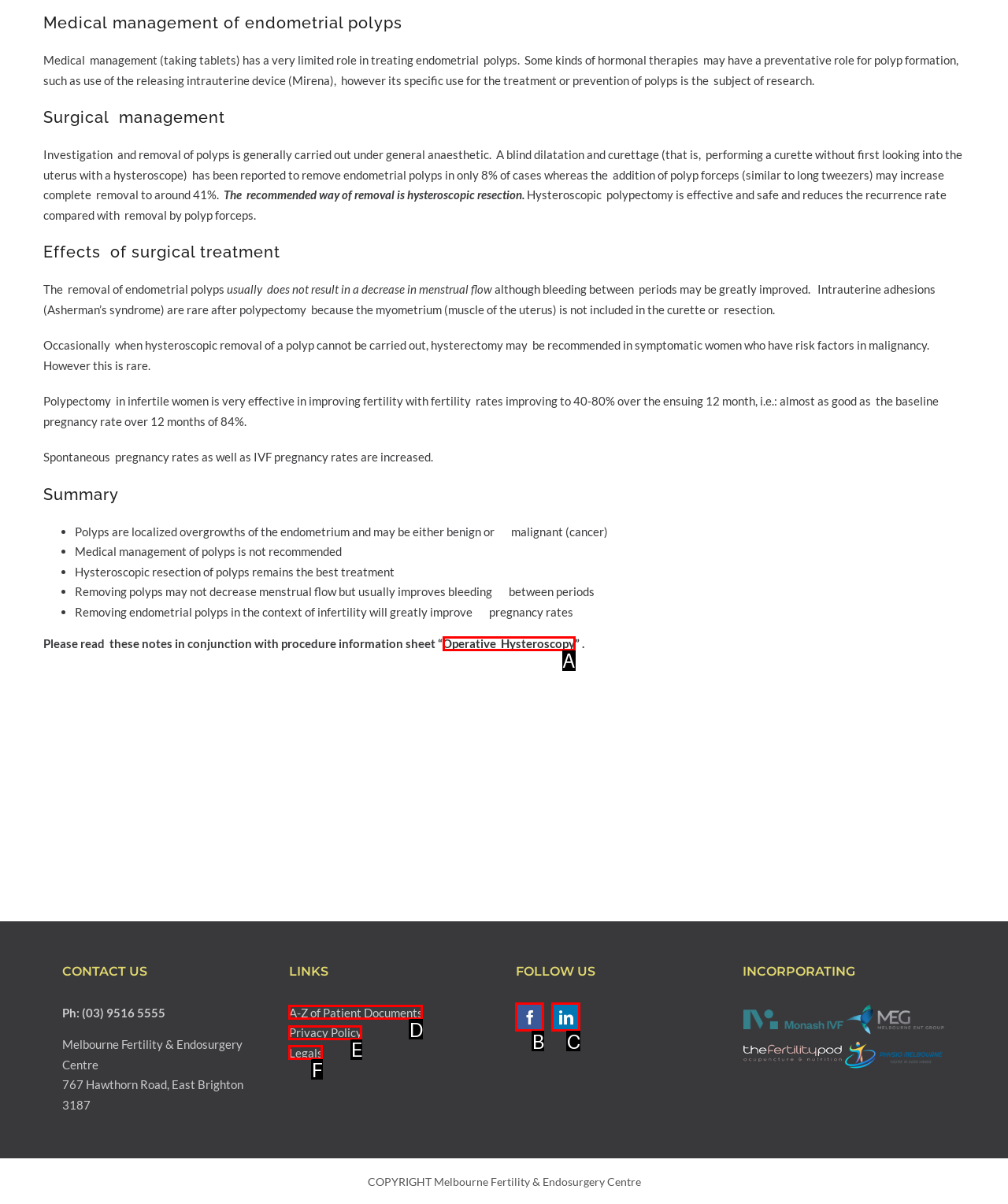Based on the given description: A-Z of Patient Documents, identify the correct option and provide the corresponding letter from the given choices directly.

D